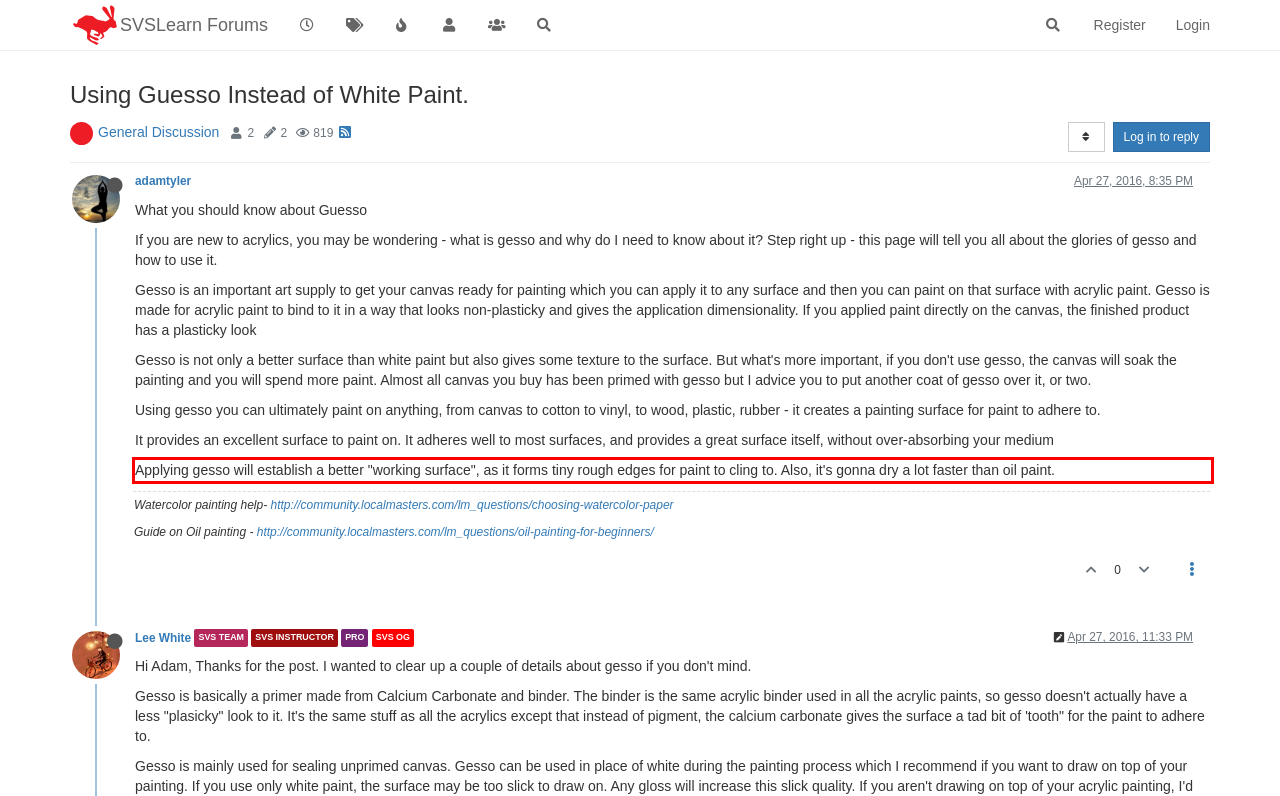By examining the provided screenshot of a webpage, recognize the text within the red bounding box and generate its text content.

Applying gesso will establish a better "working surface", as it forms tiny rough edges for paint to cling to. Also, it's gonna dry a lot faster than oil paint.